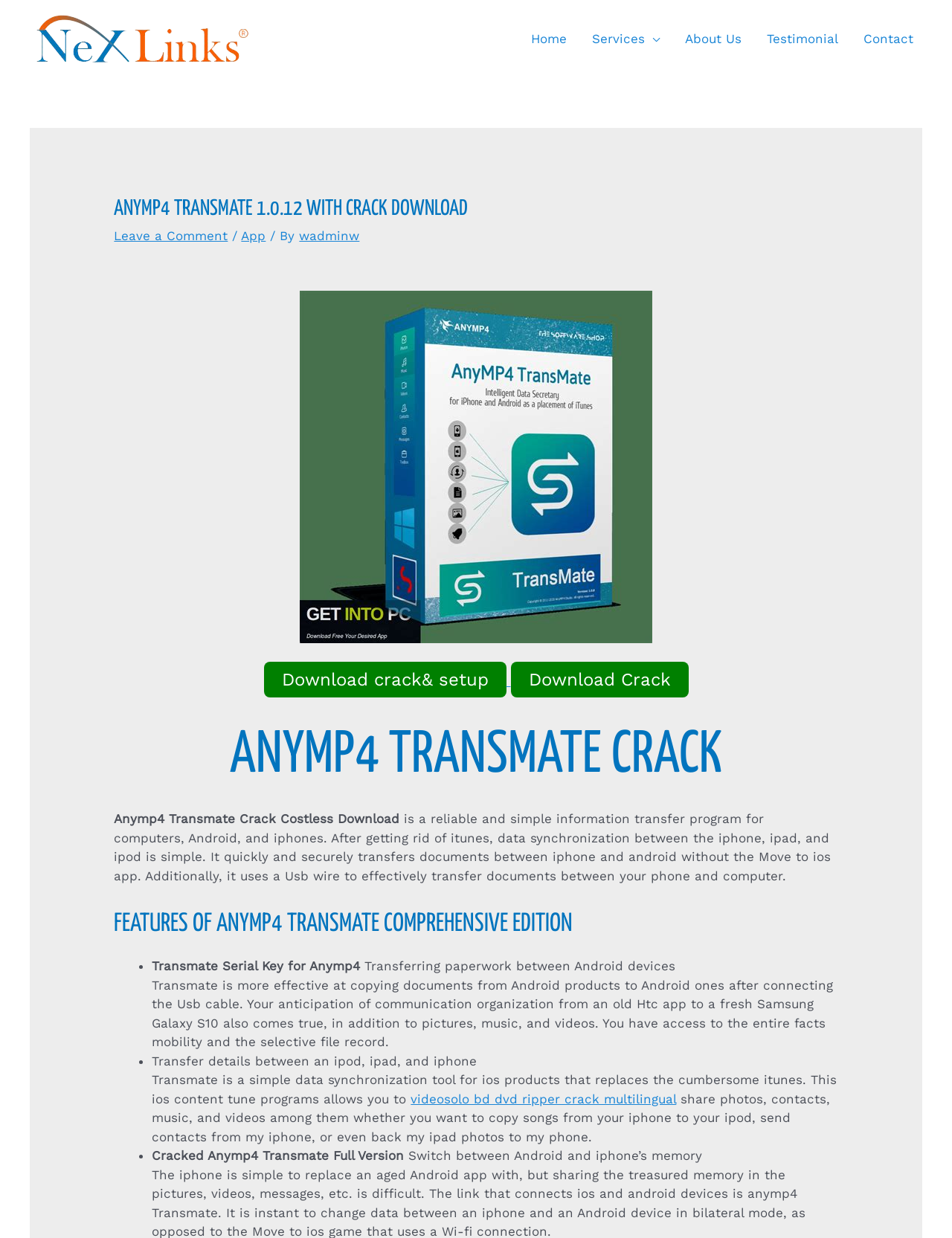Answer the following inquiry with a single word or phrase:
What is the purpose of AnyMP4 TransMate?

Data transfer